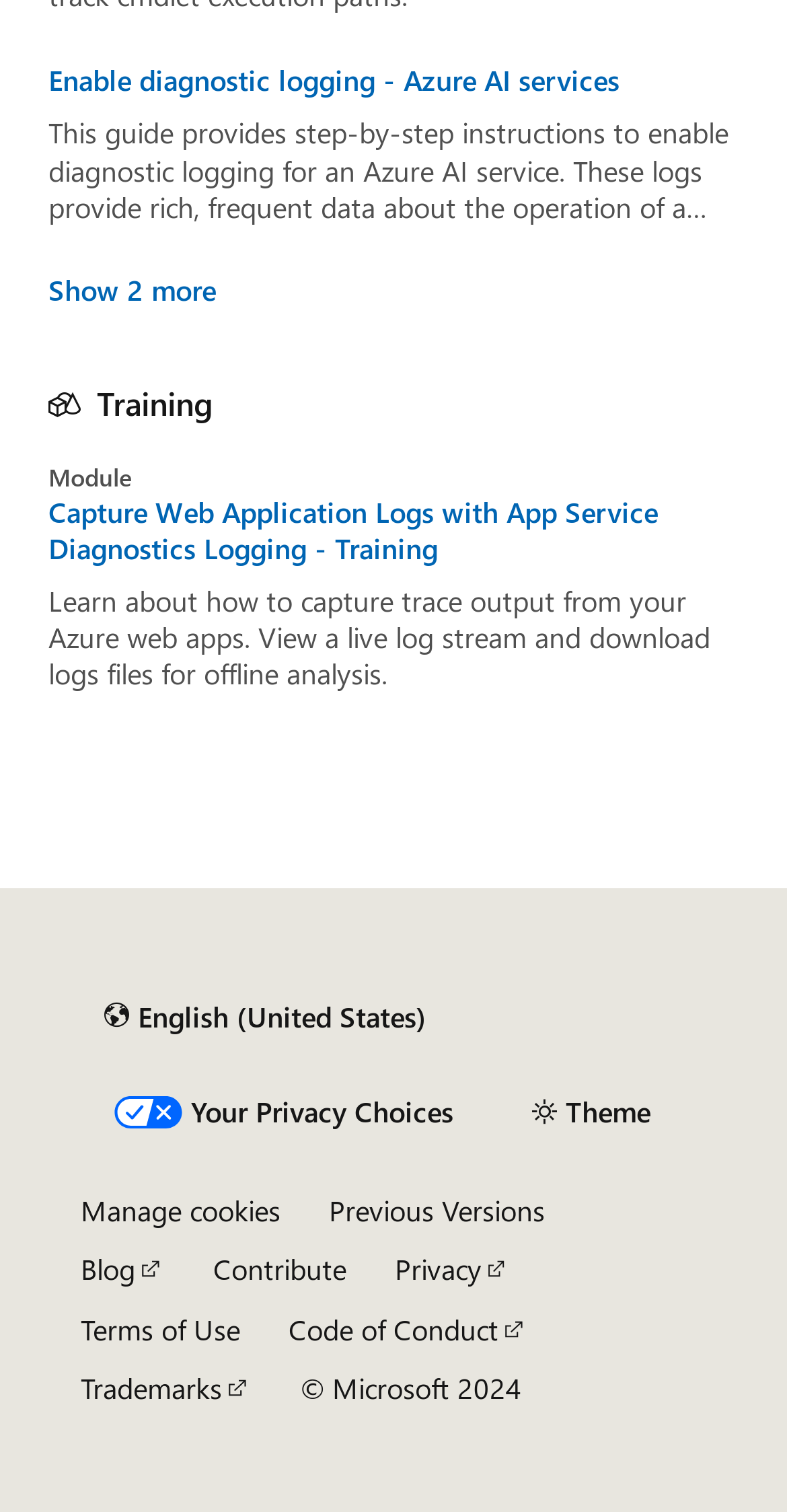Please find the bounding box coordinates in the format (top-left x, top-left y, bottom-right x, bottom-right y) for the given element description. Ensure the coordinates are floating point numbers between 0 and 1. Description: Terms of Use

[0.103, 0.866, 0.305, 0.892]